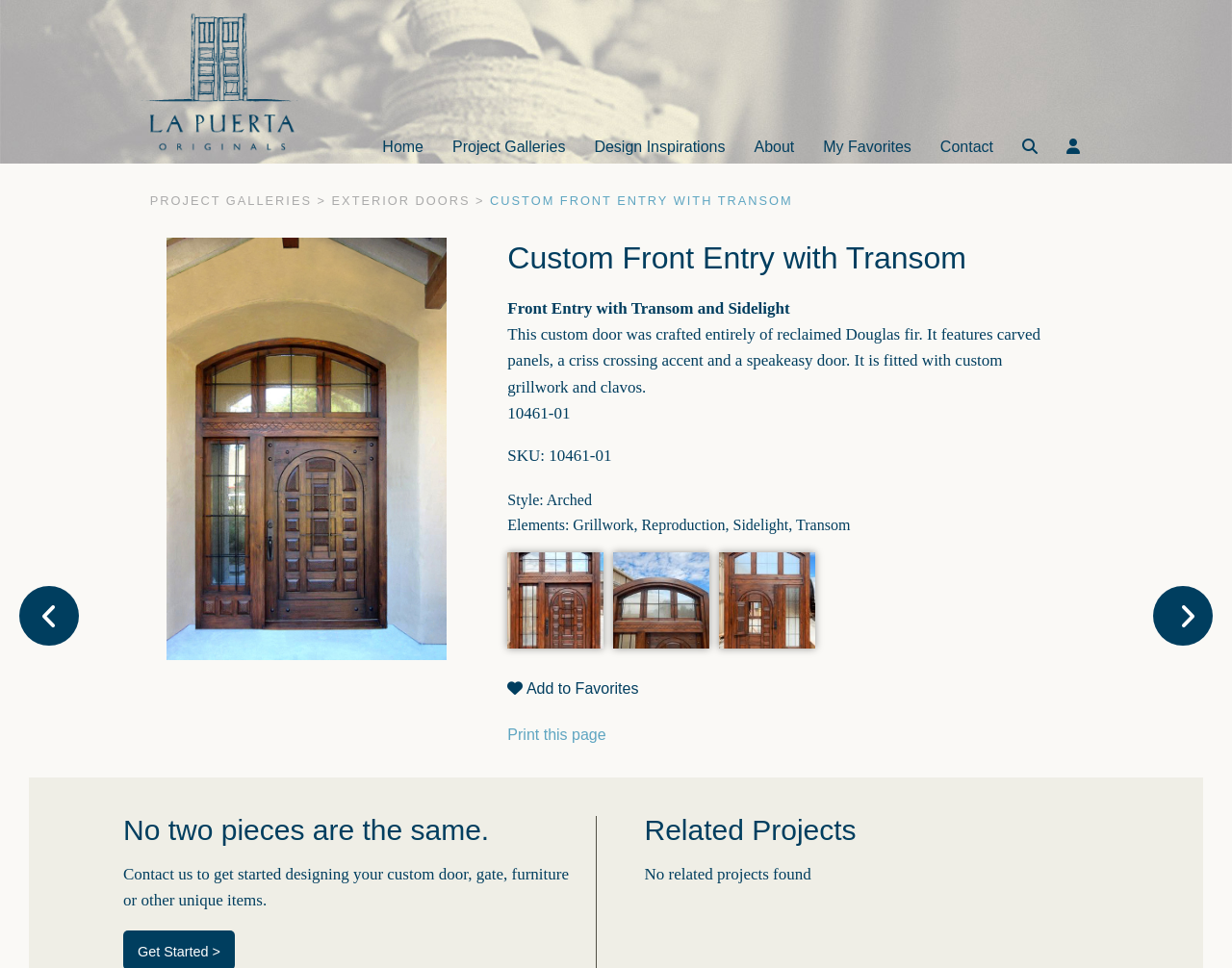Provide the bounding box coordinates of the UI element this sentence describes: "Add to Favorites".

[0.412, 0.7, 0.518, 0.724]